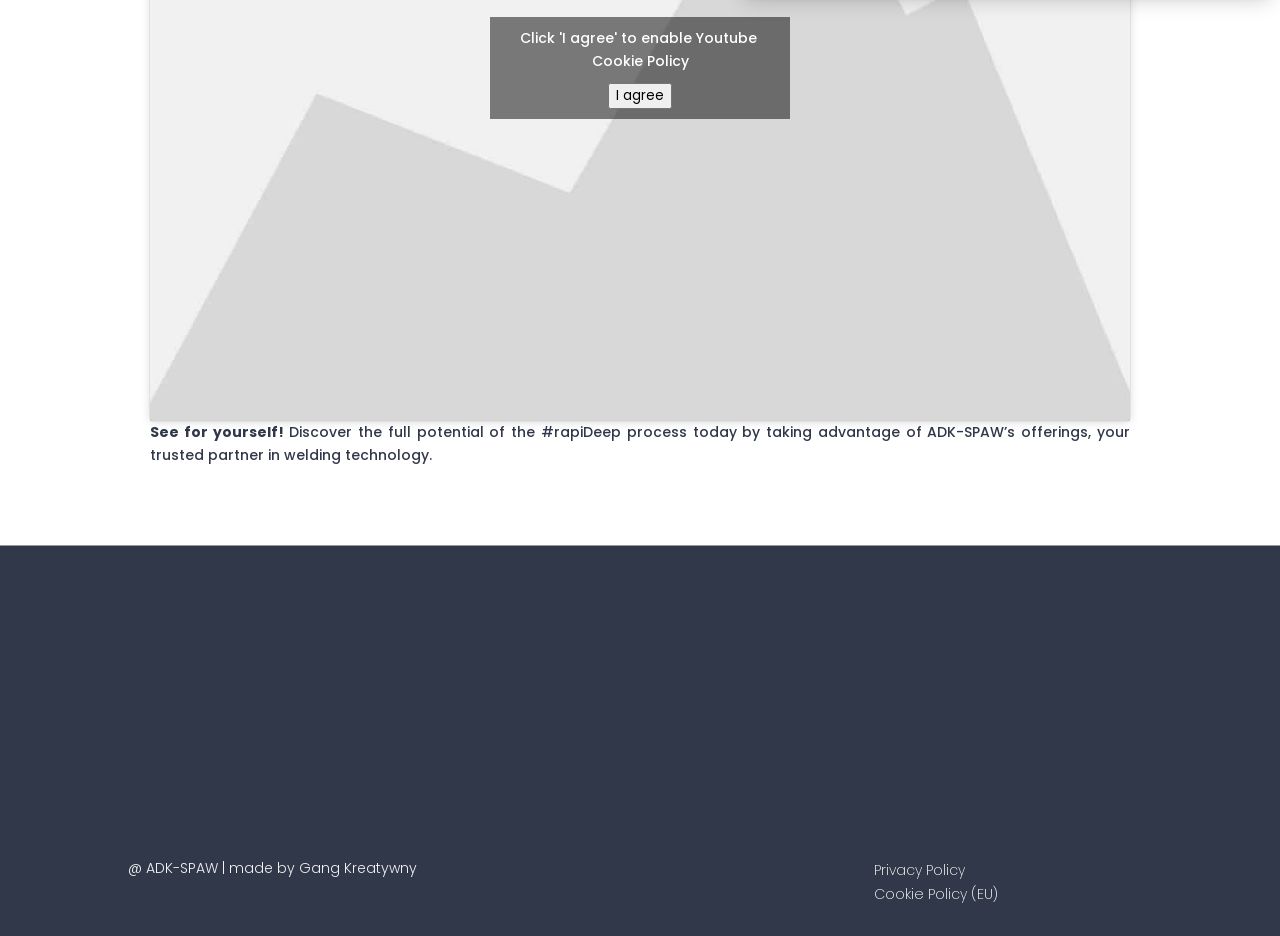Provide the bounding box coordinates of the HTML element this sentence describes: "Cookie Policy (EU)". The bounding box coordinates consist of four float numbers between 0 and 1, i.e., [left, top, right, bottom].

[0.683, 0.944, 0.78, 0.965]